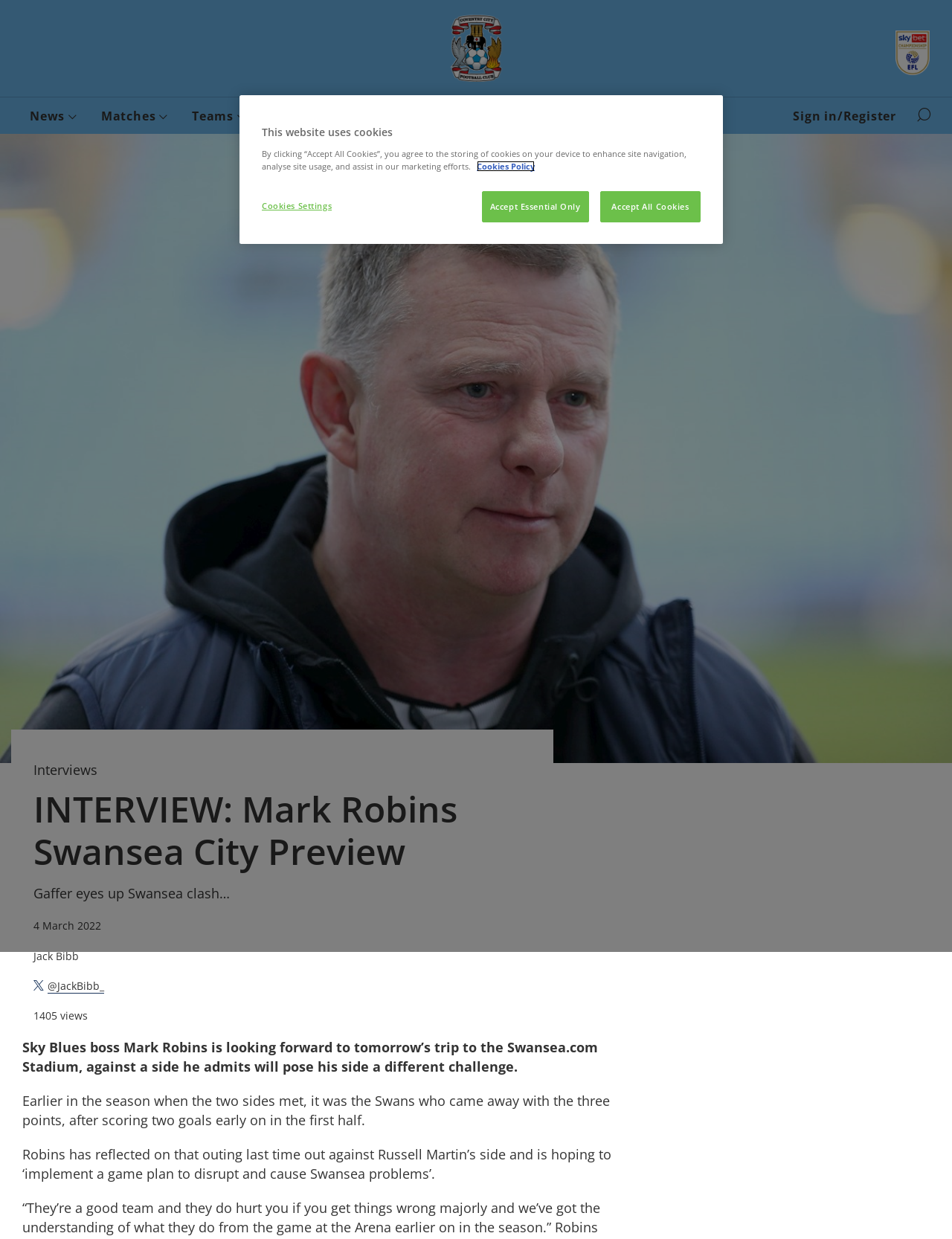Answer the question briefly using a single word or phrase: 
What is the position of Mark Robins?

Sky Blues boss